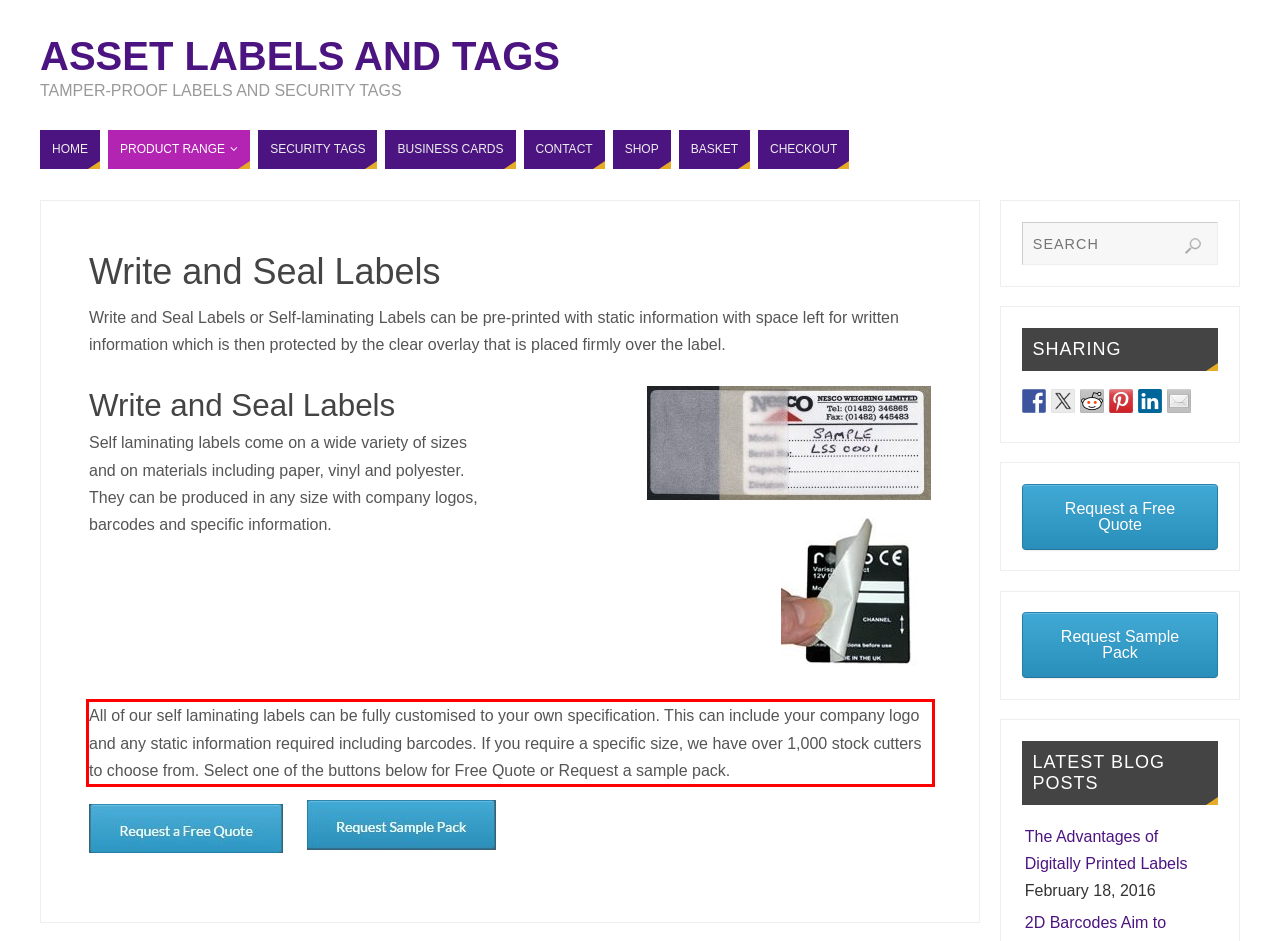You are presented with a screenshot containing a red rectangle. Extract the text found inside this red bounding box.

All of our self laminating labels can be fully customised to your own specification. This can include your company logo and any static information required including barcodes. If you require a specific size, we have over 1,000 stock cutters to choose from. Select one of the buttons below for Free Quote or Request a sample pack.